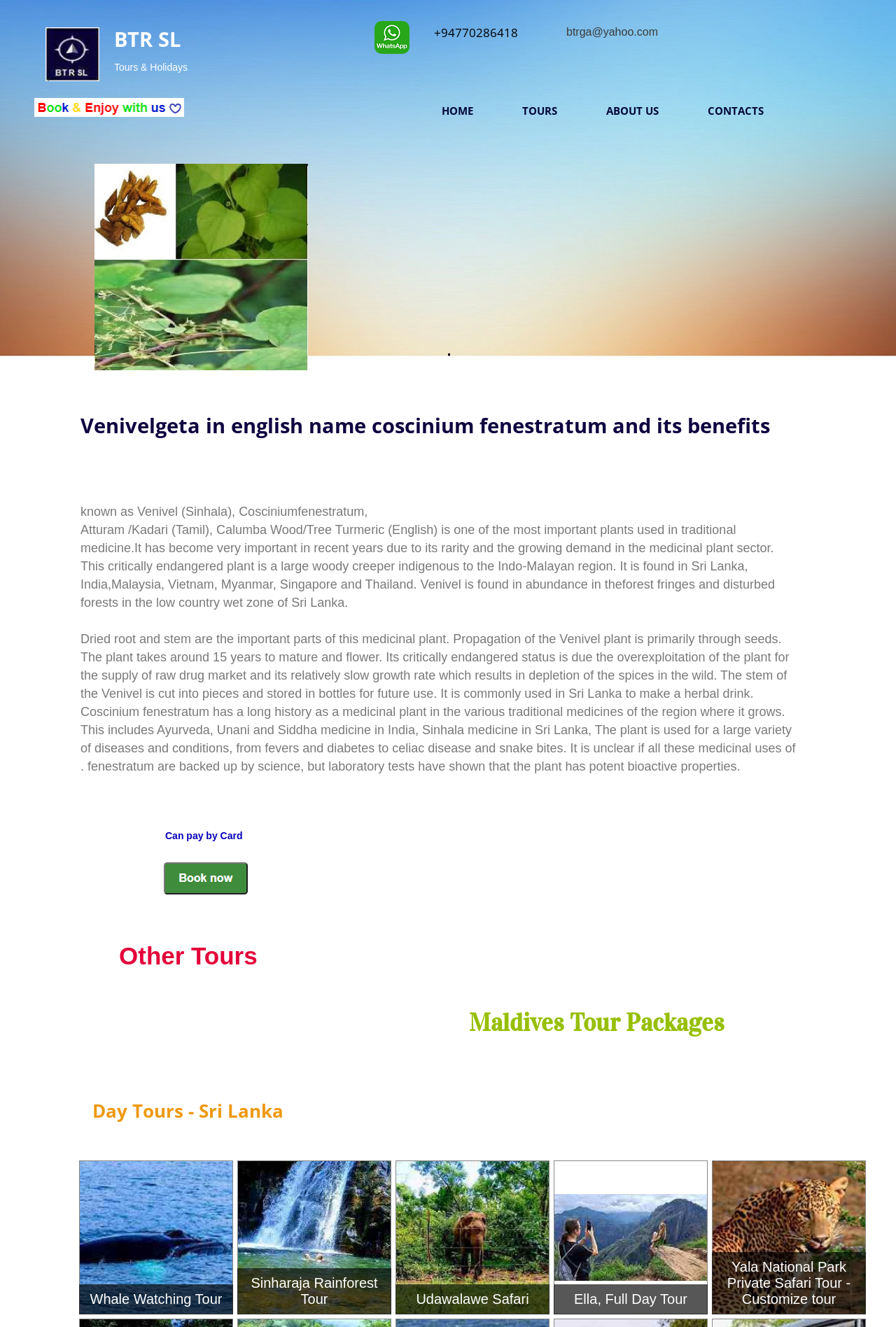Can you show the bounding box coordinates of the region to click on to complete the task described in the instruction: "submit a comment"?

None